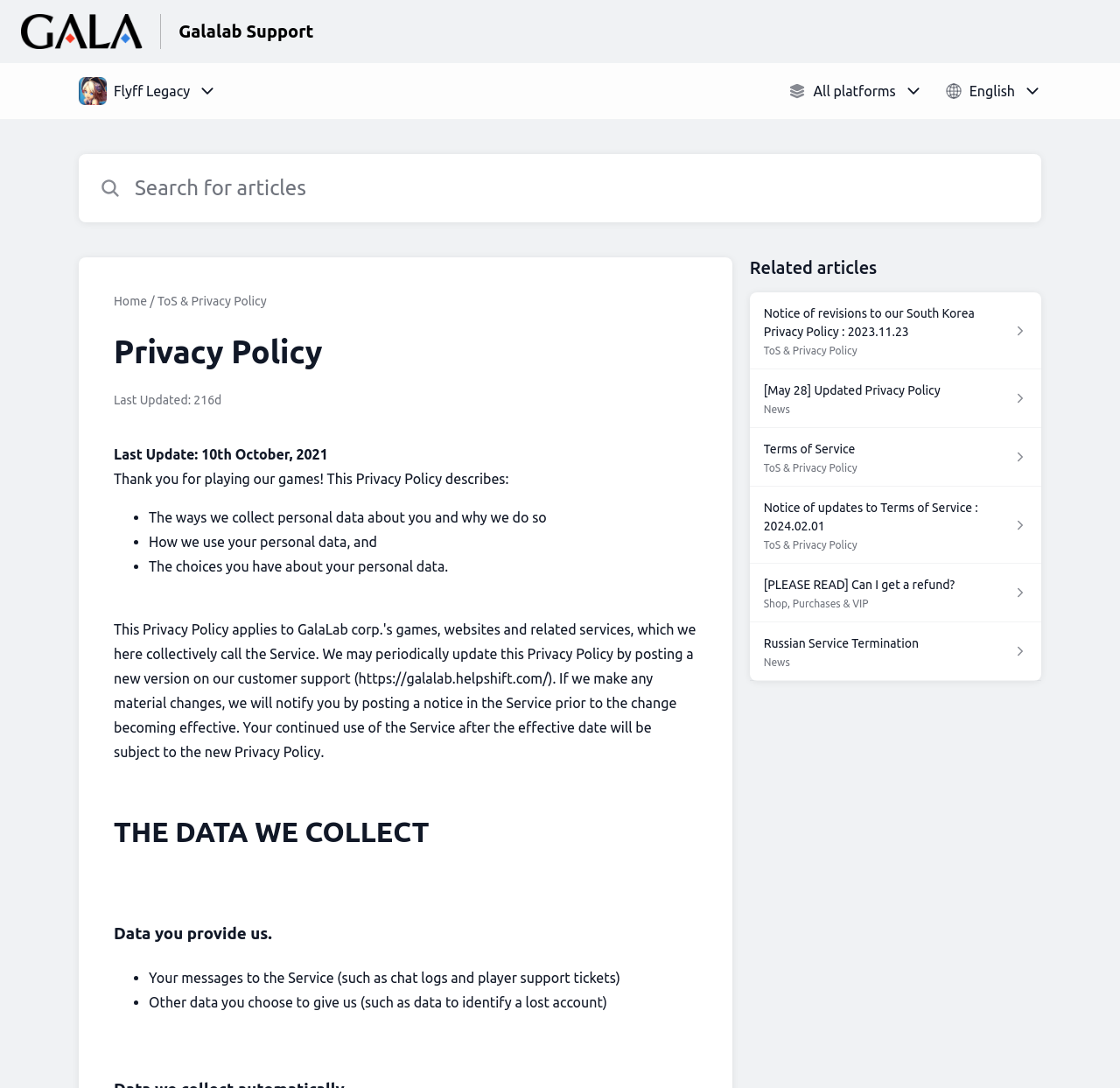Determine the bounding box coordinates of the clickable element to achieve the following action: 'Go to Galalab Support'. Provide the coordinates as four float values between 0 and 1, formatted as [left, top, right, bottom].

[0.159, 0.019, 0.28, 0.039]